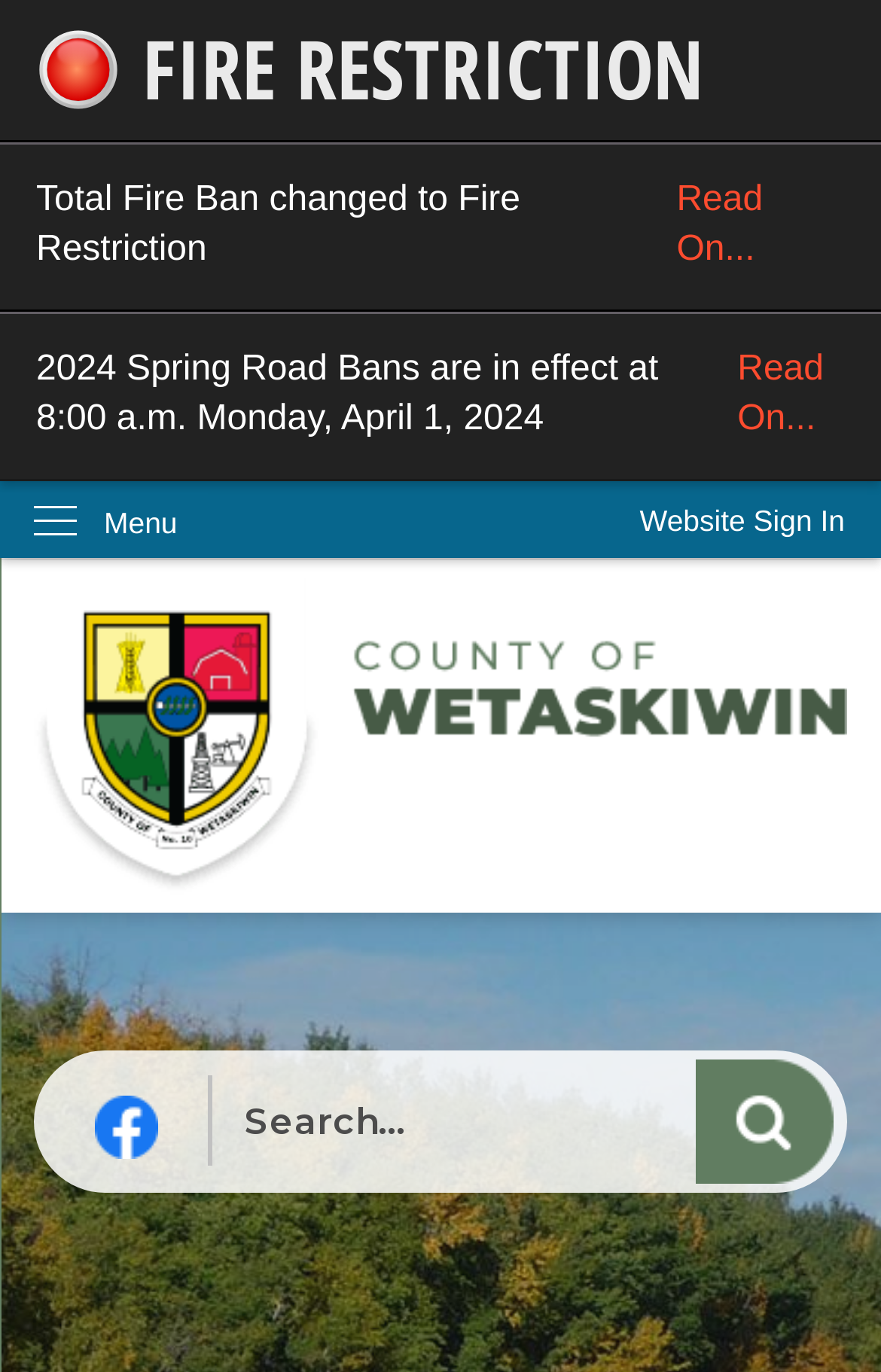Using floating point numbers between 0 and 1, provide the bounding box coordinates in the format (top-left x, top-left y, bottom-right x, bottom-right y). Locate the UI element described here: Menu

[0.0, 0.358, 0.235, 0.401]